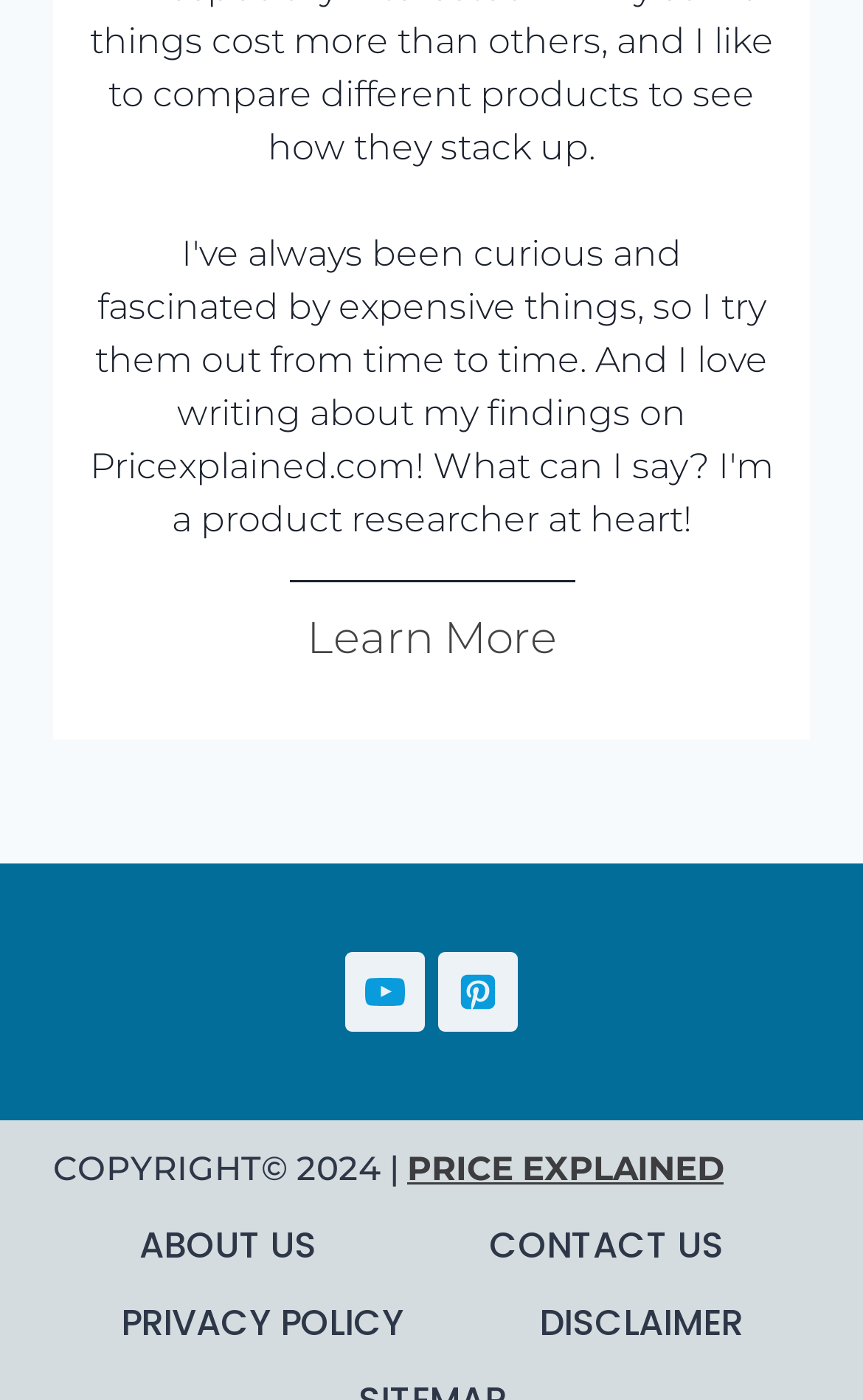Please find the bounding box coordinates of the clickable region needed to complete the following instruction: "Check PRIVACY POLICY". The bounding box coordinates must consist of four float numbers between 0 and 1, i.e., [left, top, right, bottom].

[0.115, 0.918, 0.493, 0.973]